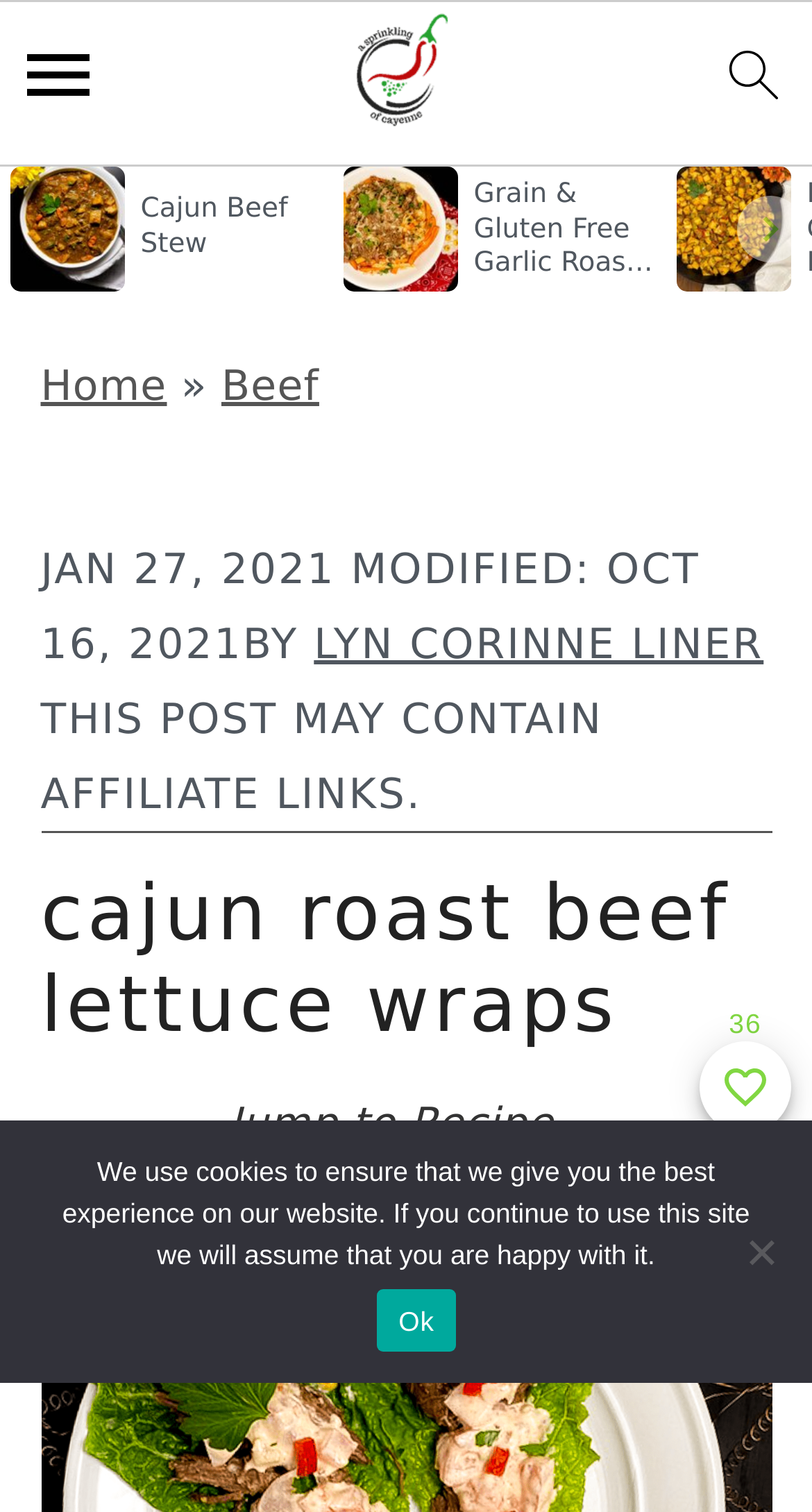Using the description: "search icon", identify the bounding box of the corresponding UI element in the screenshot.

[0.864, 0.014, 0.993, 0.098]